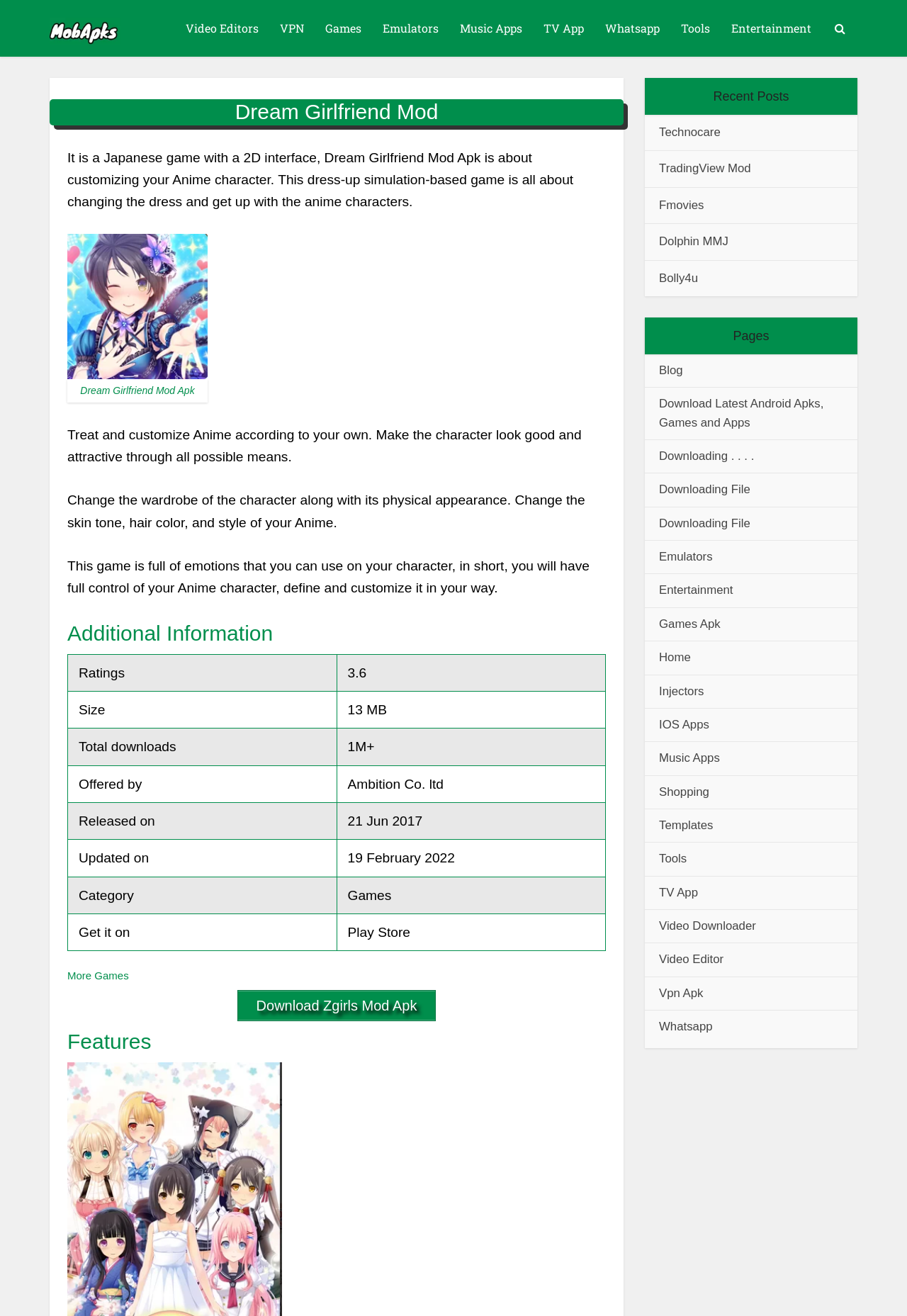Based on the element description: "Download Zgirls Mod Apk", identify the UI element and provide its bounding box coordinates. Use four float numbers between 0 and 1, [left, top, right, bottom].

[0.261, 0.752, 0.481, 0.776]